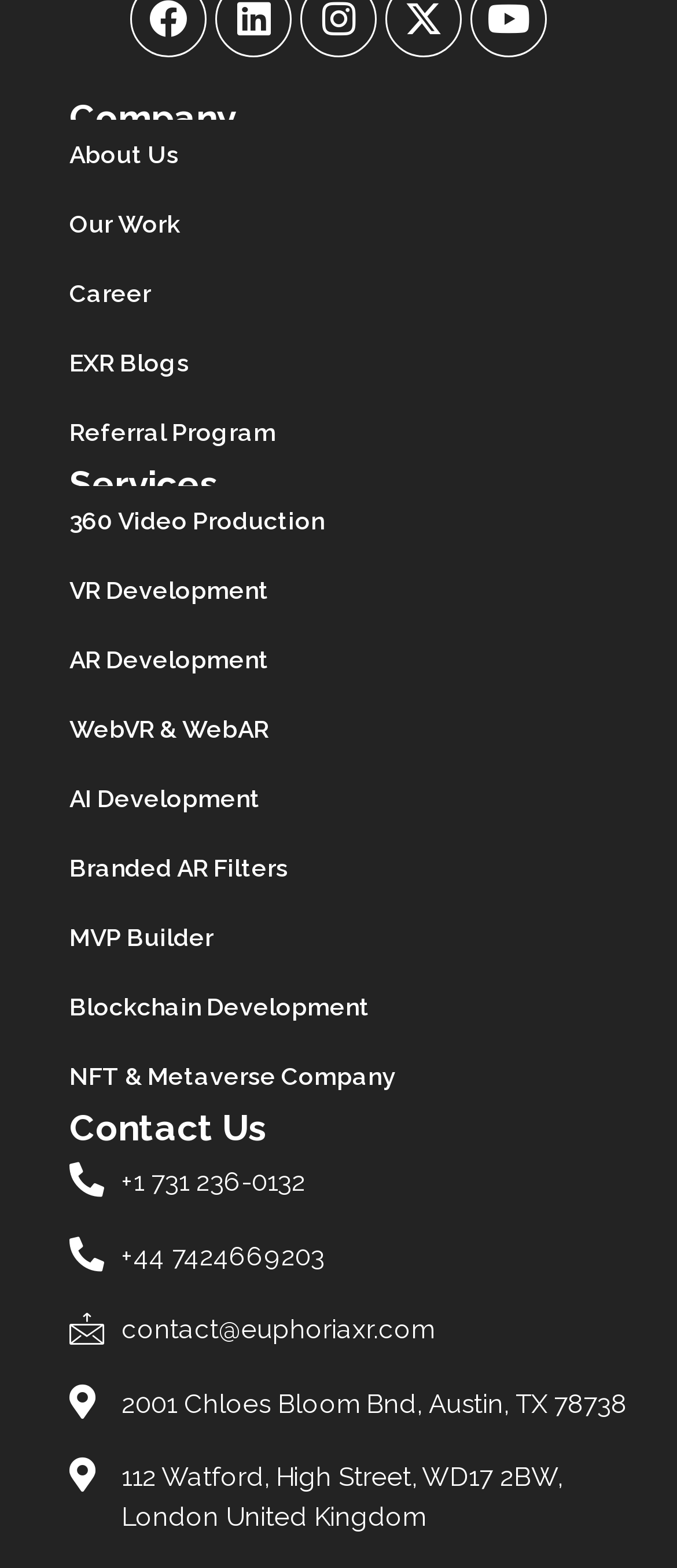Please determine the bounding box coordinates of the area that needs to be clicked to complete this task: 'Email the company'. The coordinates must be four float numbers between 0 and 1, formatted as [left, top, right, bottom].

[0.103, 0.836, 0.974, 0.861]